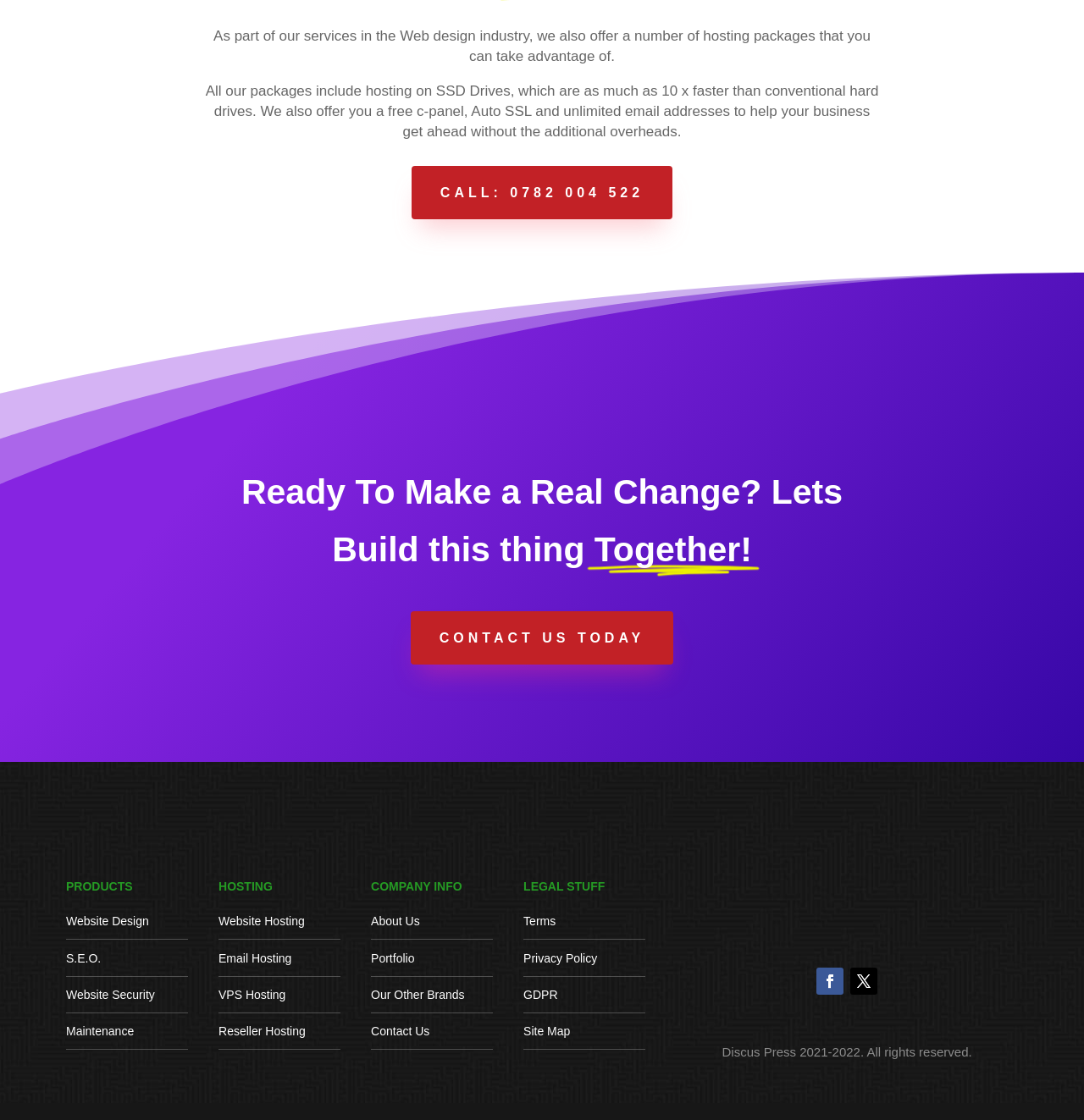Please give a concise answer to this question using a single word or phrase: 
What services are offered by the company?

Website Design, S.E.O., etc.